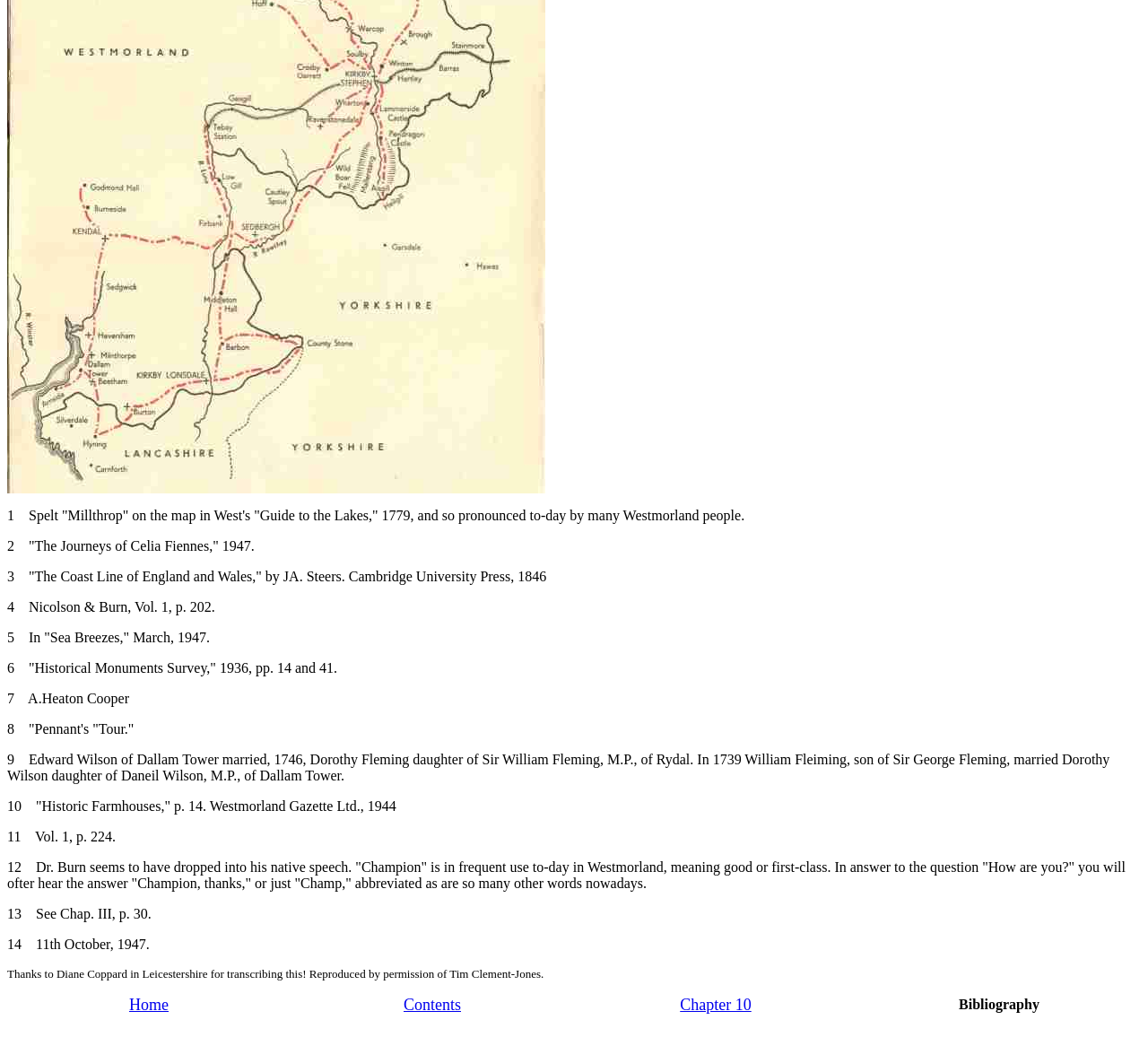Respond with a single word or phrase for the following question: 
What is the first reference mentioned in the text?

Spelt 'Millthrop' on the map in West's 'Guide to the Lakes,' 1779